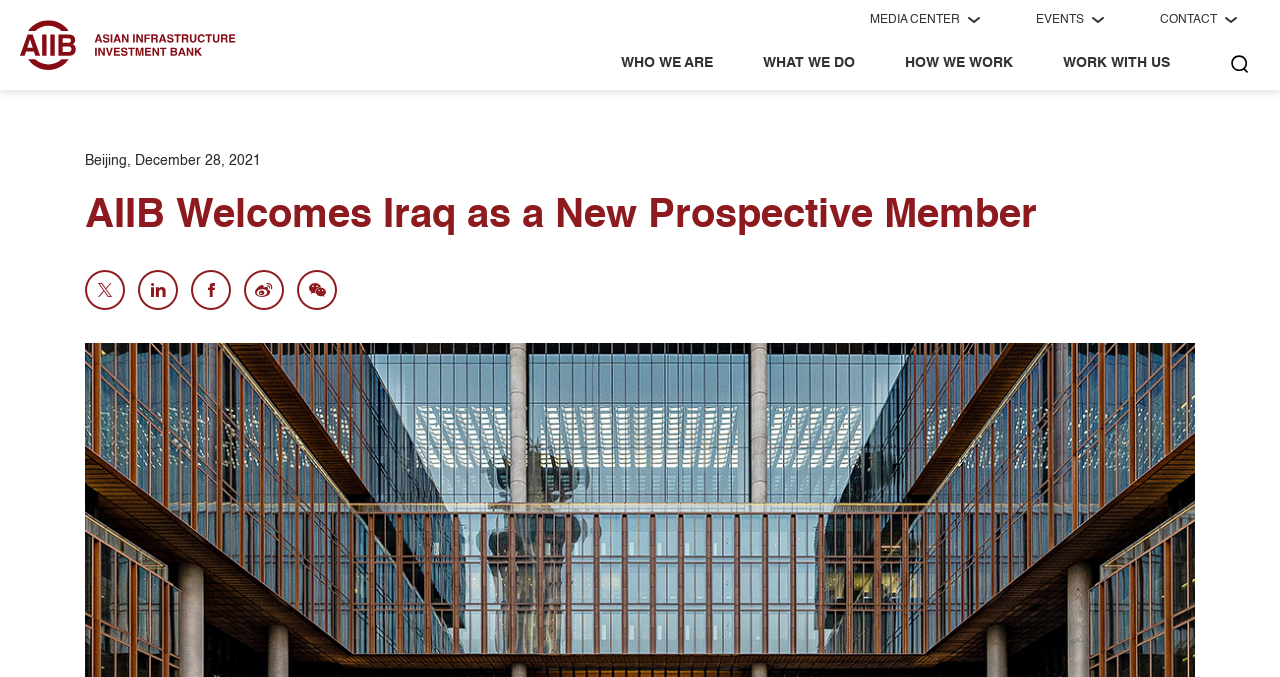Identify the bounding box coordinates of the section that should be clicked to achieve the task described: "Go to MEDIA CENTER".

[0.68, 0.0, 0.766, 0.059]